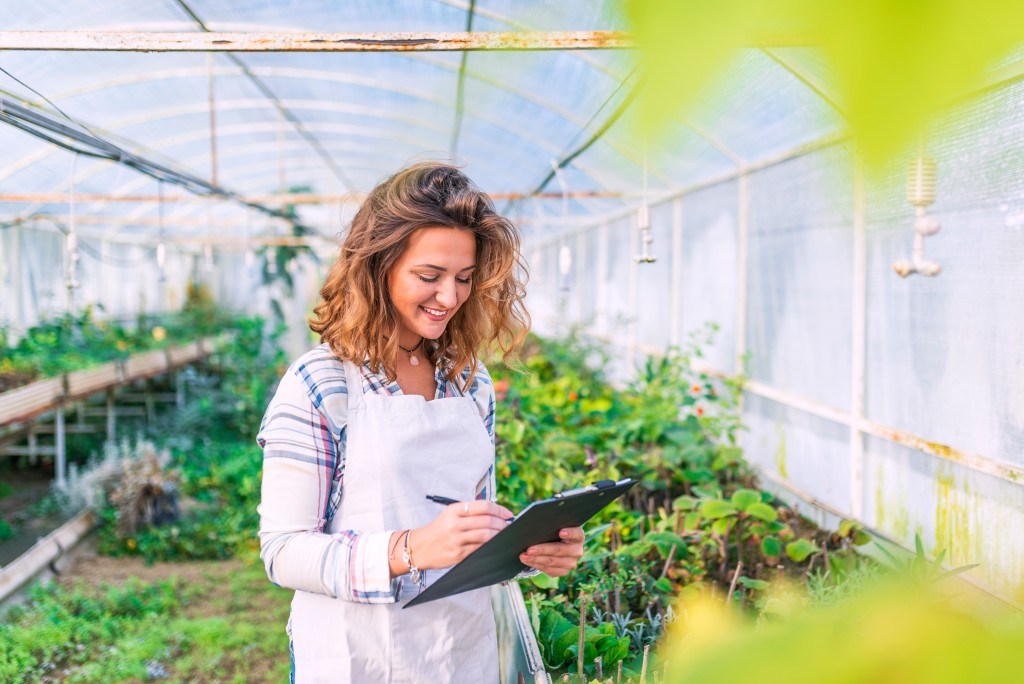What is the woman holding in her right hand?
Please answer the question with as much detail as possible using the screenshot.

The woman is actively engaged in her work, holding a clipboard with a pen in her right hand, suggesting that she is taking notes or recording data related to the plants in the greenhouse.